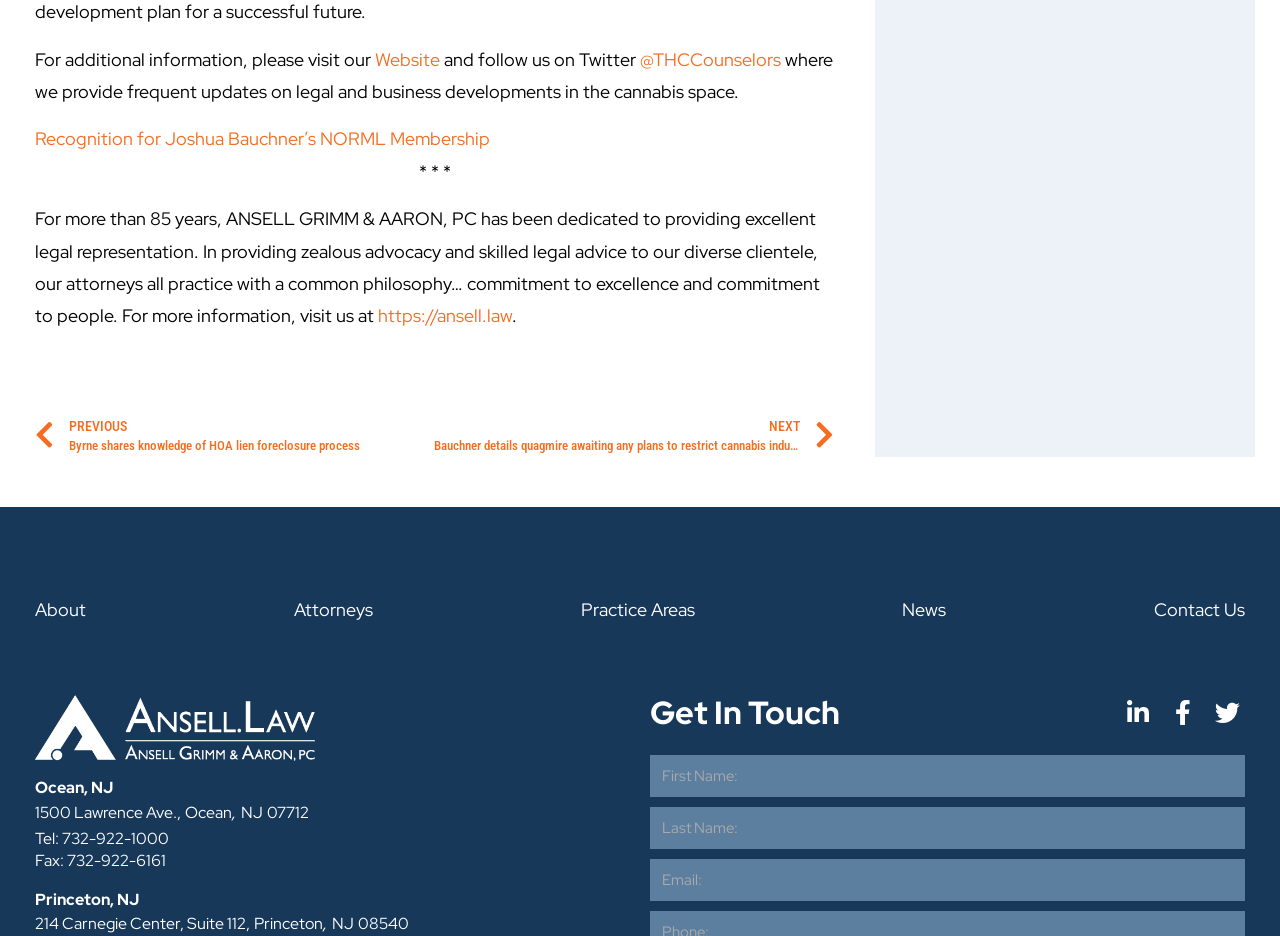Please give the bounding box coordinates of the area that should be clicked to fulfill the following instruction: "visit the homepage". The coordinates should be in the format of four float numbers from 0 to 1, i.e., [left, top, right, bottom].

[0.295, 0.325, 0.4, 0.35]